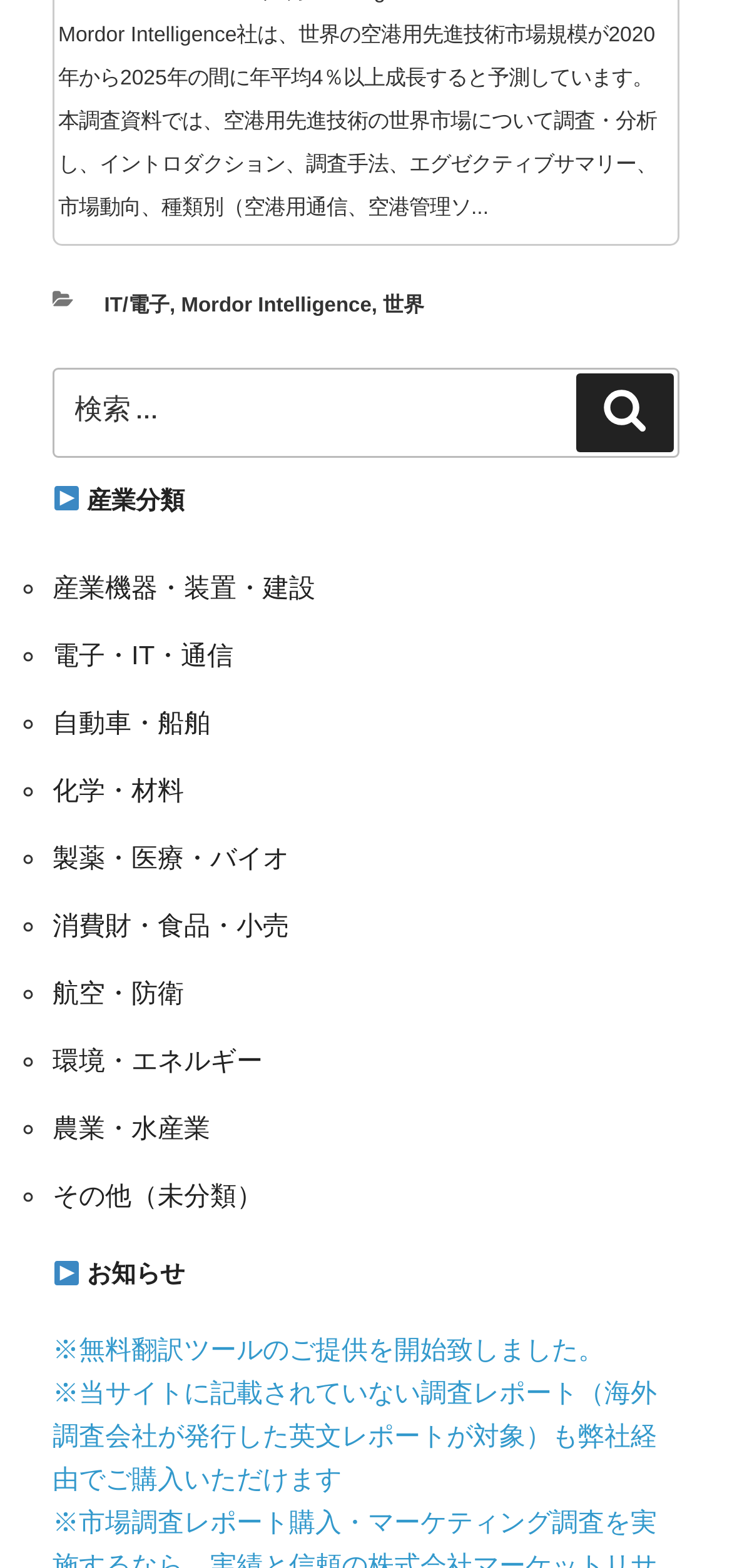Based on the image, give a detailed response to the question: How many industry categories are listed?

We can count the number of links under the '産業分類' section, and there are 12 links, each representing a different industry category.